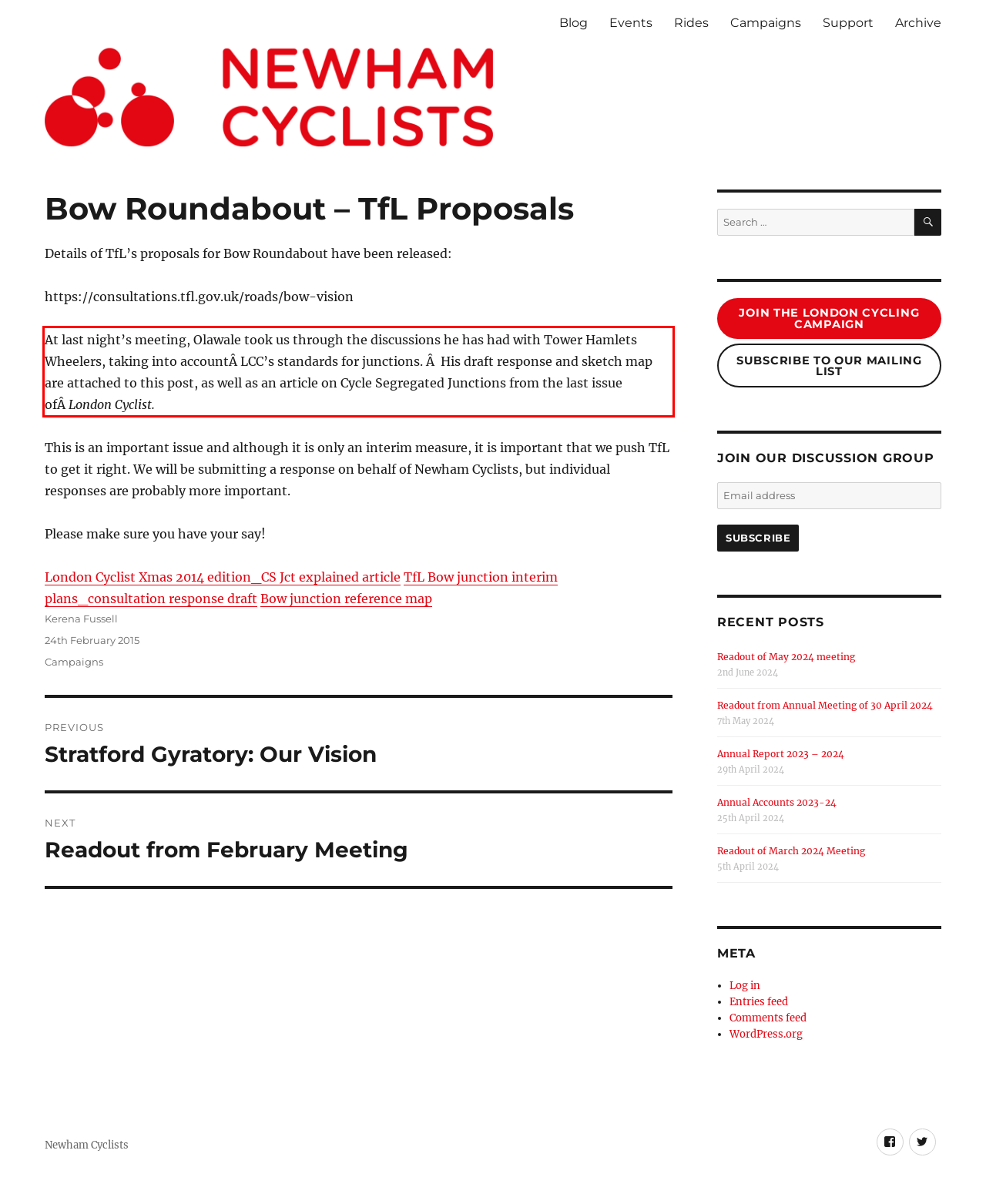You have a screenshot of a webpage, and there is a red bounding box around a UI element. Utilize OCR to extract the text within this red bounding box.

At last night’s meeting, Olawale took us through the discussions he has had with Tower Hamlets Wheelers, taking into accountÂ LCC’s standards for junctions. Â His draft response and sketch map are attached to this post, as well as an article on Cycle Segregated Junctions from the last issue ofÂ London Cyclist.